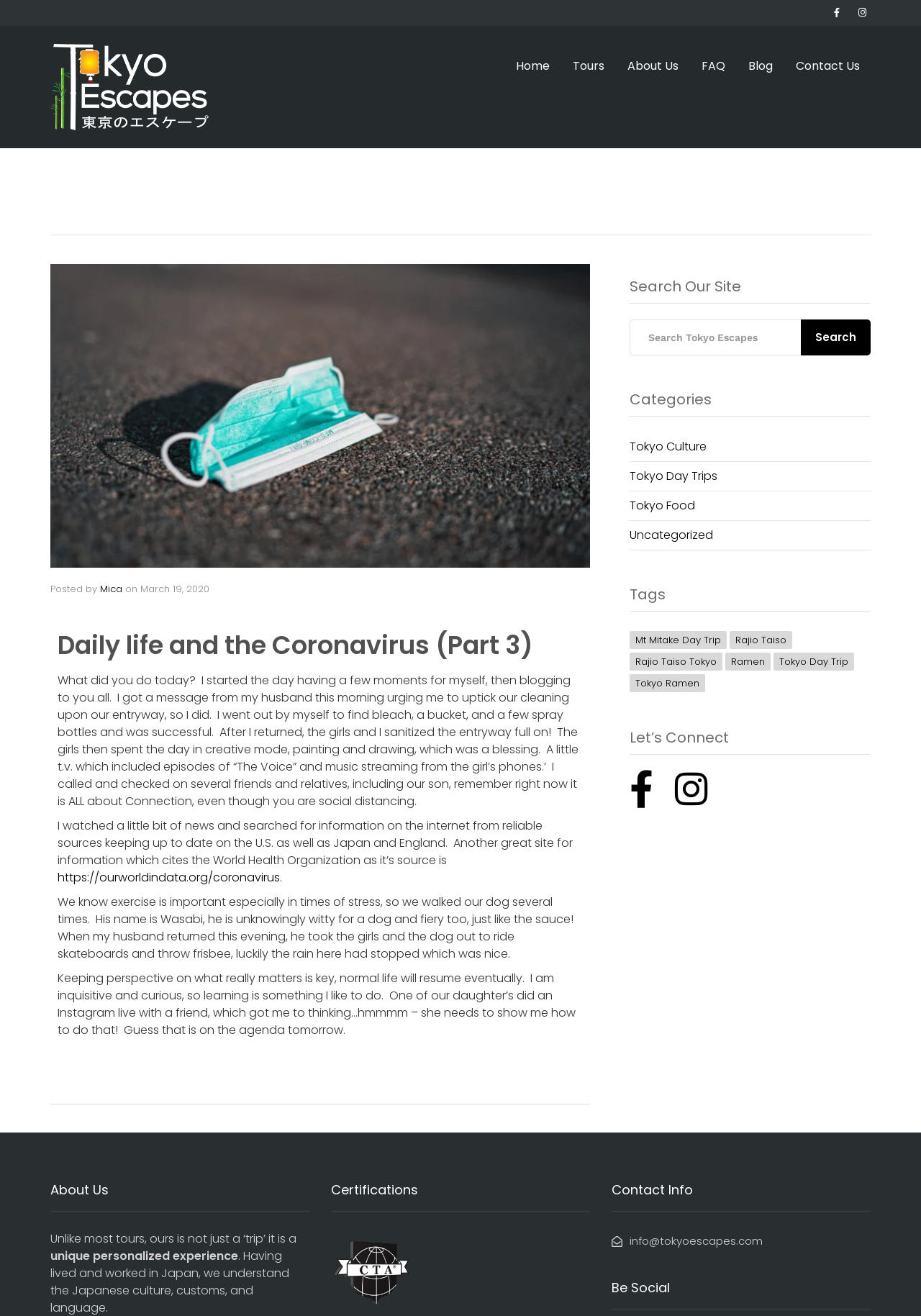Give a one-word or short phrase answer to the question: 
What is the author of the latest article?

Mica